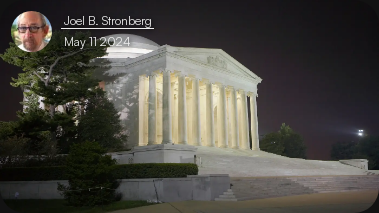What type of structure is featured in the image?
Please provide a full and detailed response to the question.

The caption describes the structure as 'monumental', which implies that it is a grand, historic, and likely iconic building or memorial, evoking a sense of significance and importance.